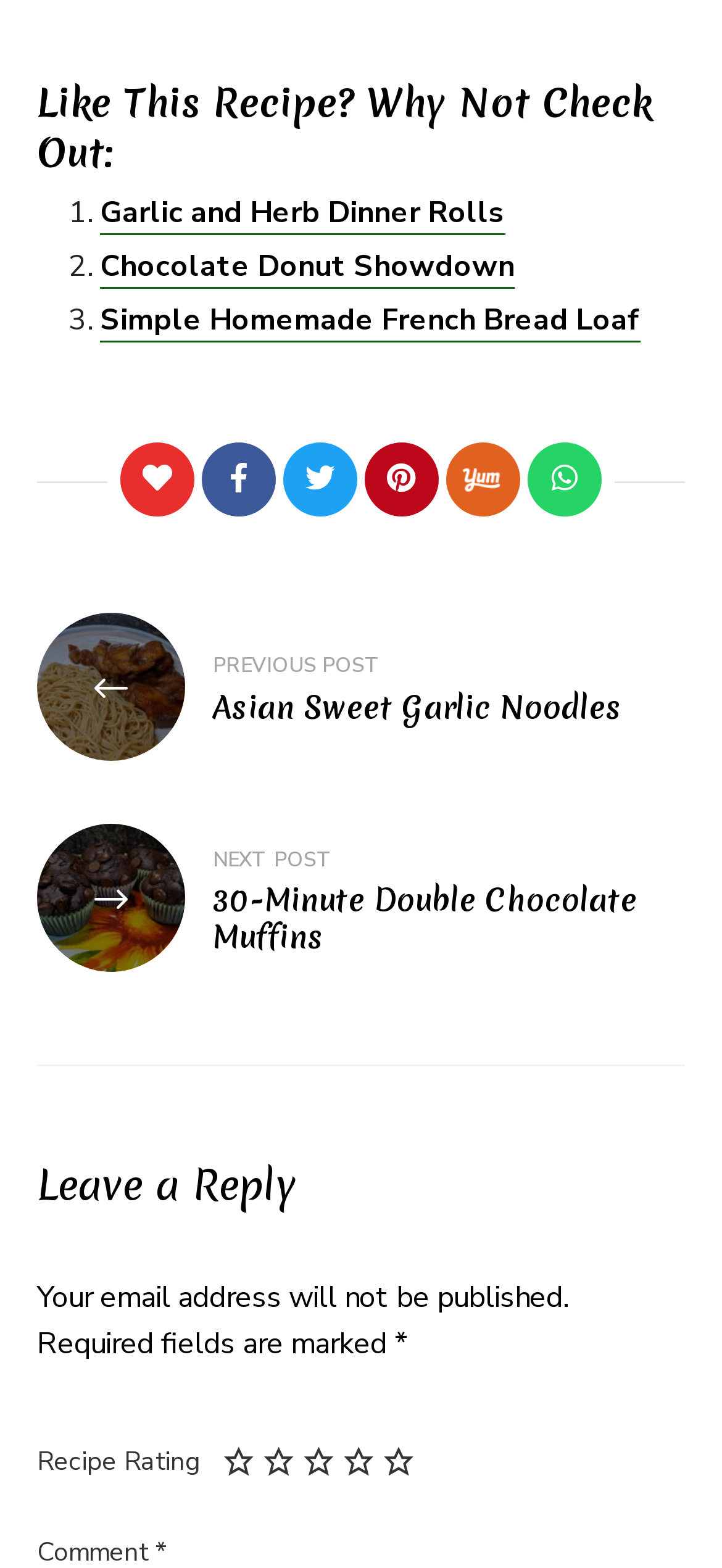How many navigation links are in the 'Posts' section?
Carefully examine the image and provide a detailed answer to the question.

The 'Posts' section contains two navigation links, which are 'PREVIOUS POST Asian Sweet Garlic Noodles' and 'NEXT POST 30-Minute Double Chocolate Muffins'. These links allow users to navigate to previous or next posts.